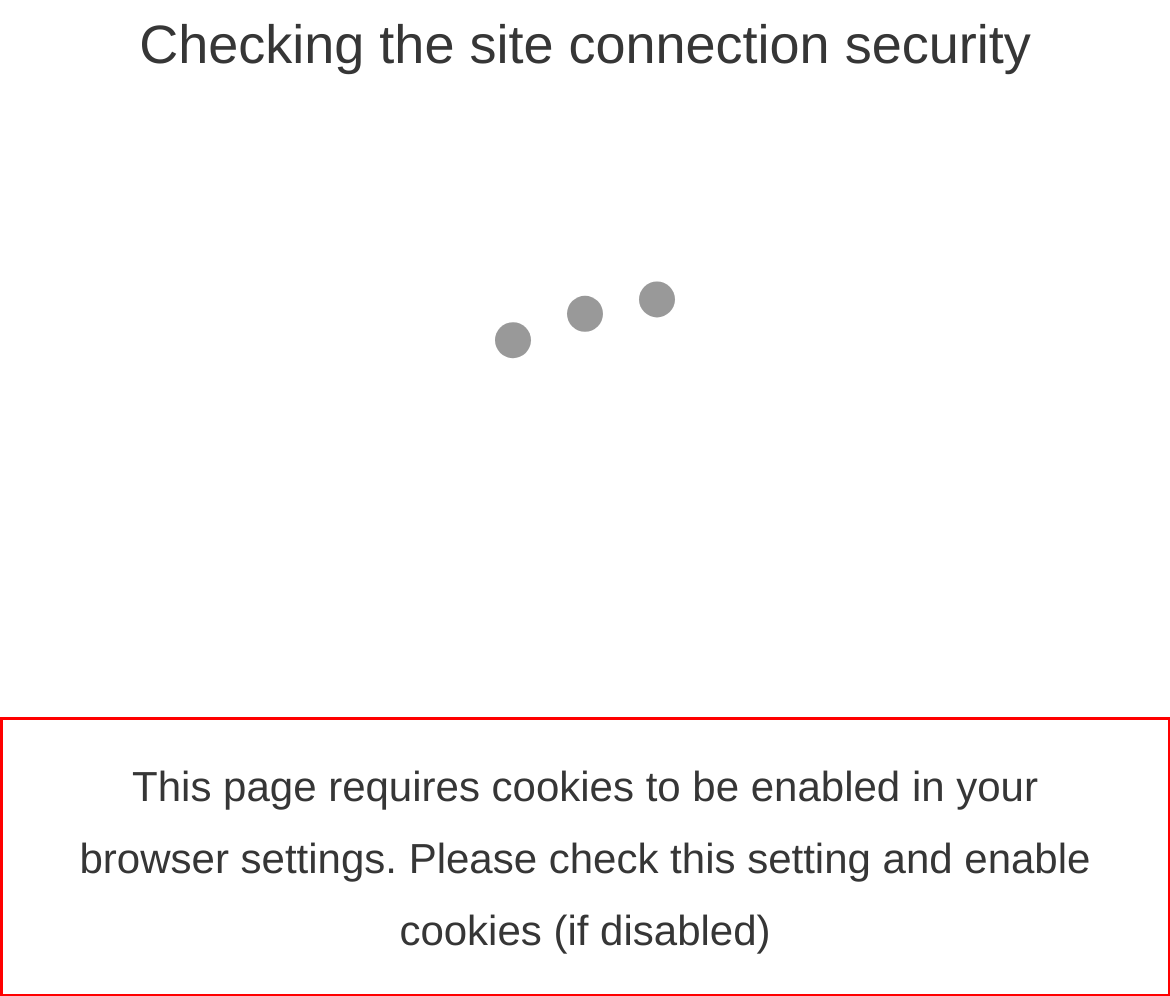Please look at the webpage screenshot and extract the text enclosed by the red bounding box.

This page requires cookies to be enabled in your browser settings. Please check this setting and enable cookies (if disabled)